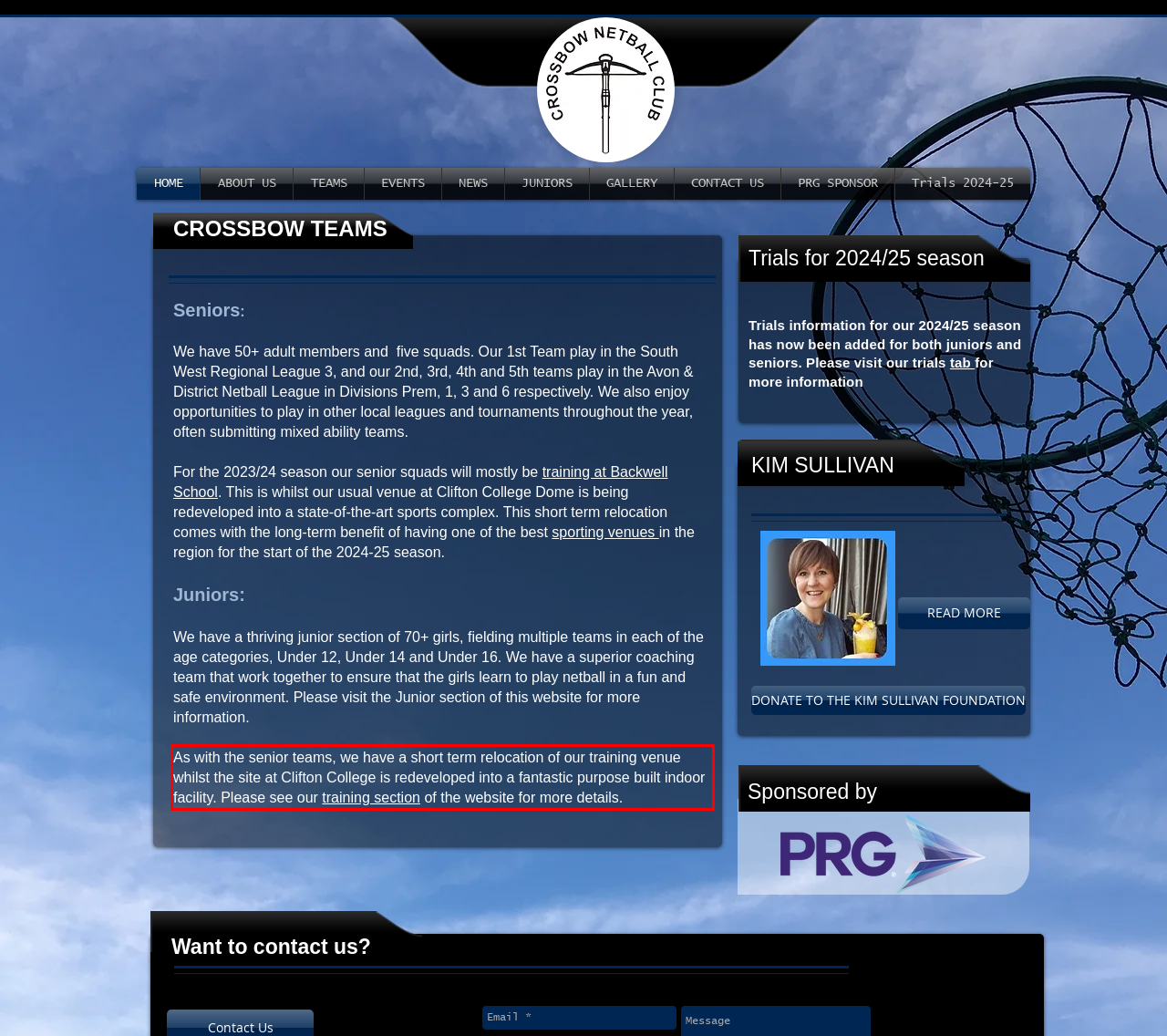Within the screenshot of the webpage, locate the red bounding box and use OCR to identify and provide the text content inside it.

As with the senior teams, we have a short term relocation of our training venue whilst the site at Clifton College is redeveloped into a fantastic purpose built indoor facility. Please see our training section of the website for more details.